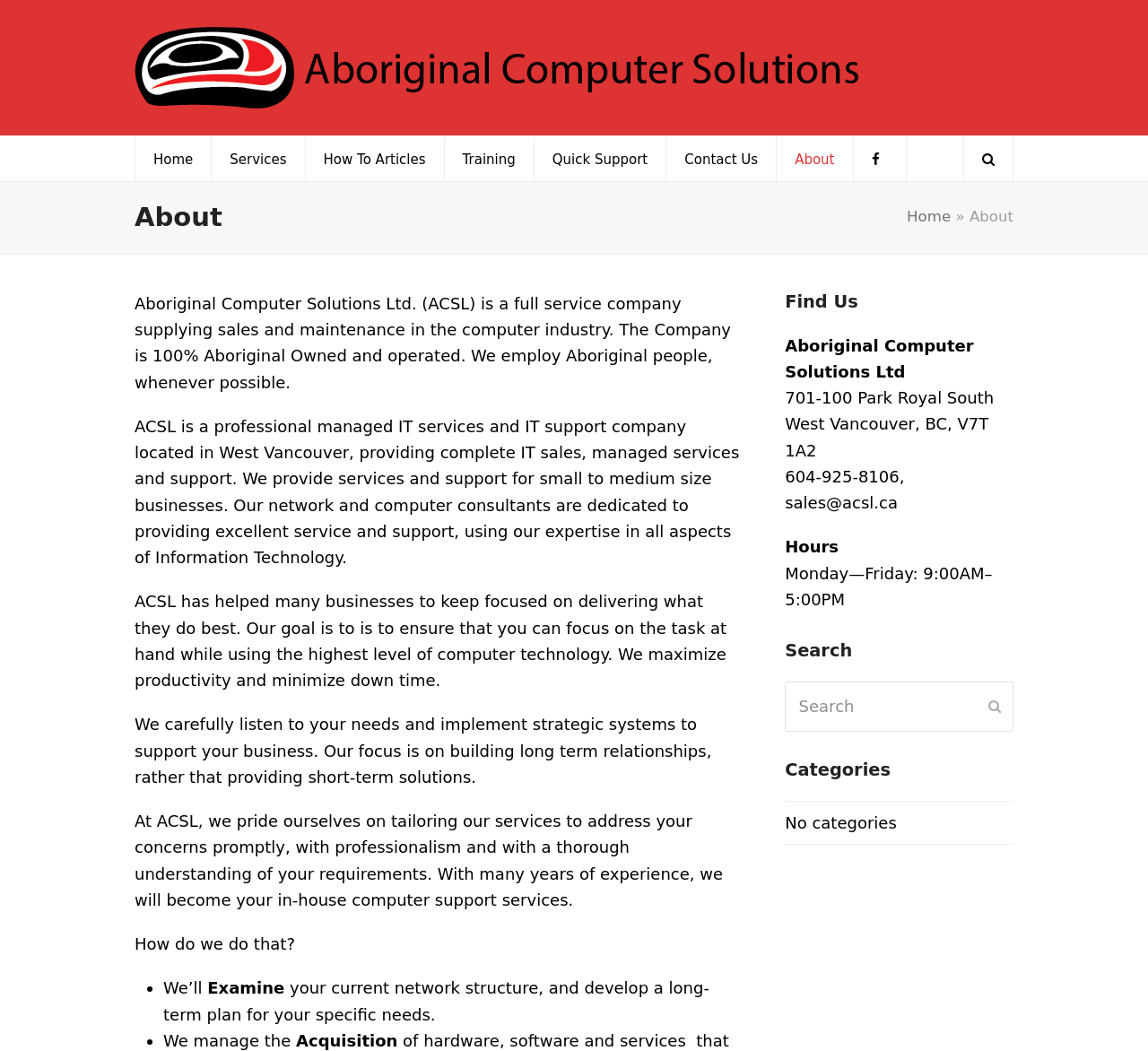Answer succinctly with a single word or phrase:
What is the company's location?

West Vancouver, BC, V7T 1A2